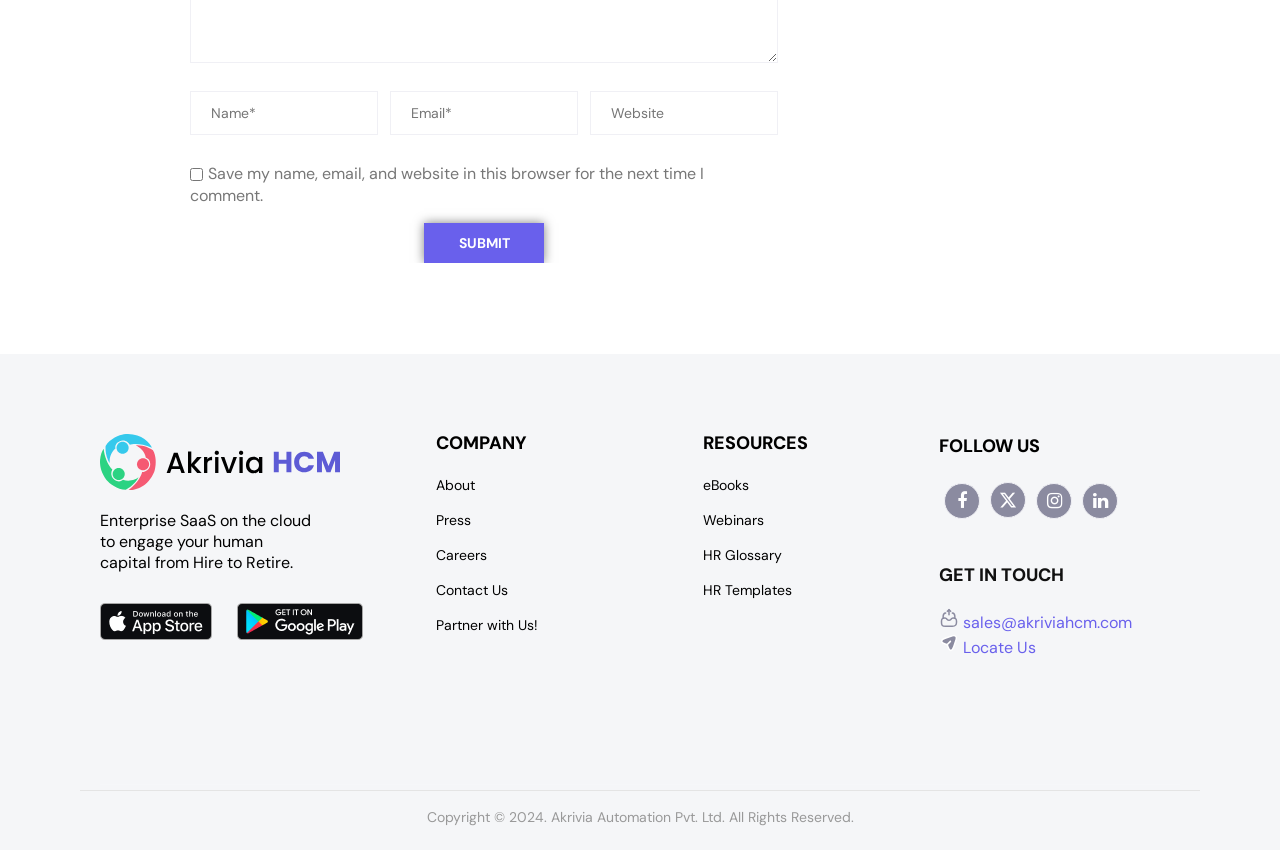Predict the bounding box coordinates of the area that should be clicked to accomplish the following instruction: "Learn more about the company". The bounding box coordinates should consist of four float numbers between 0 and 1, i.e., [left, top, right, bottom].

[0.341, 0.563, 0.371, 0.579]